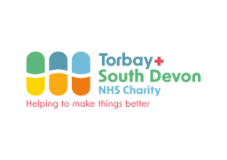What is the mission of the Torbay and South Devon NHS Charity?
Using the visual information, answer the question in a single word or phrase.

Enhance health services